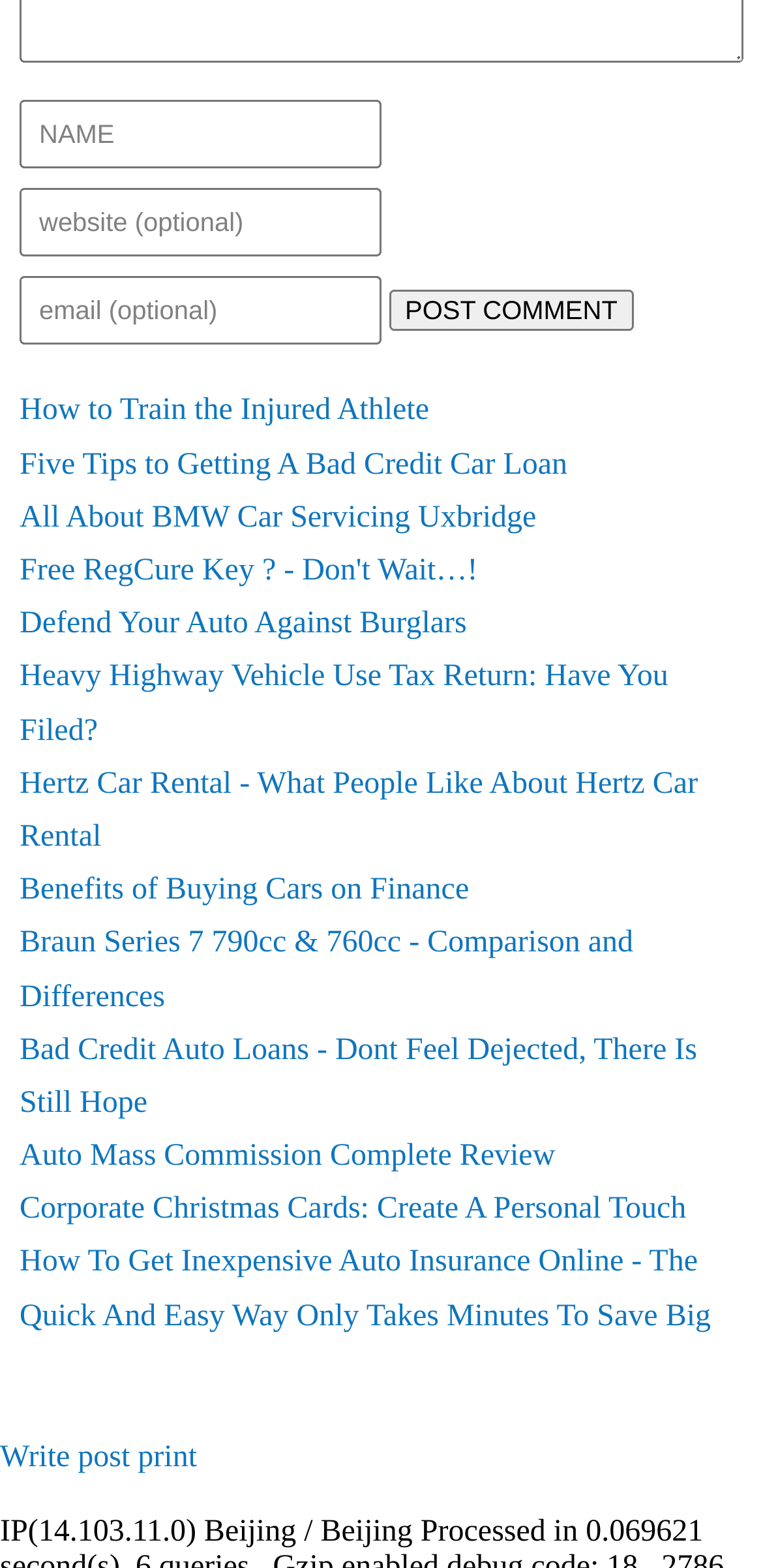Please give a concise answer to this question using a single word or phrase: 
What is the function of the 'Write post' link?

To create a new post